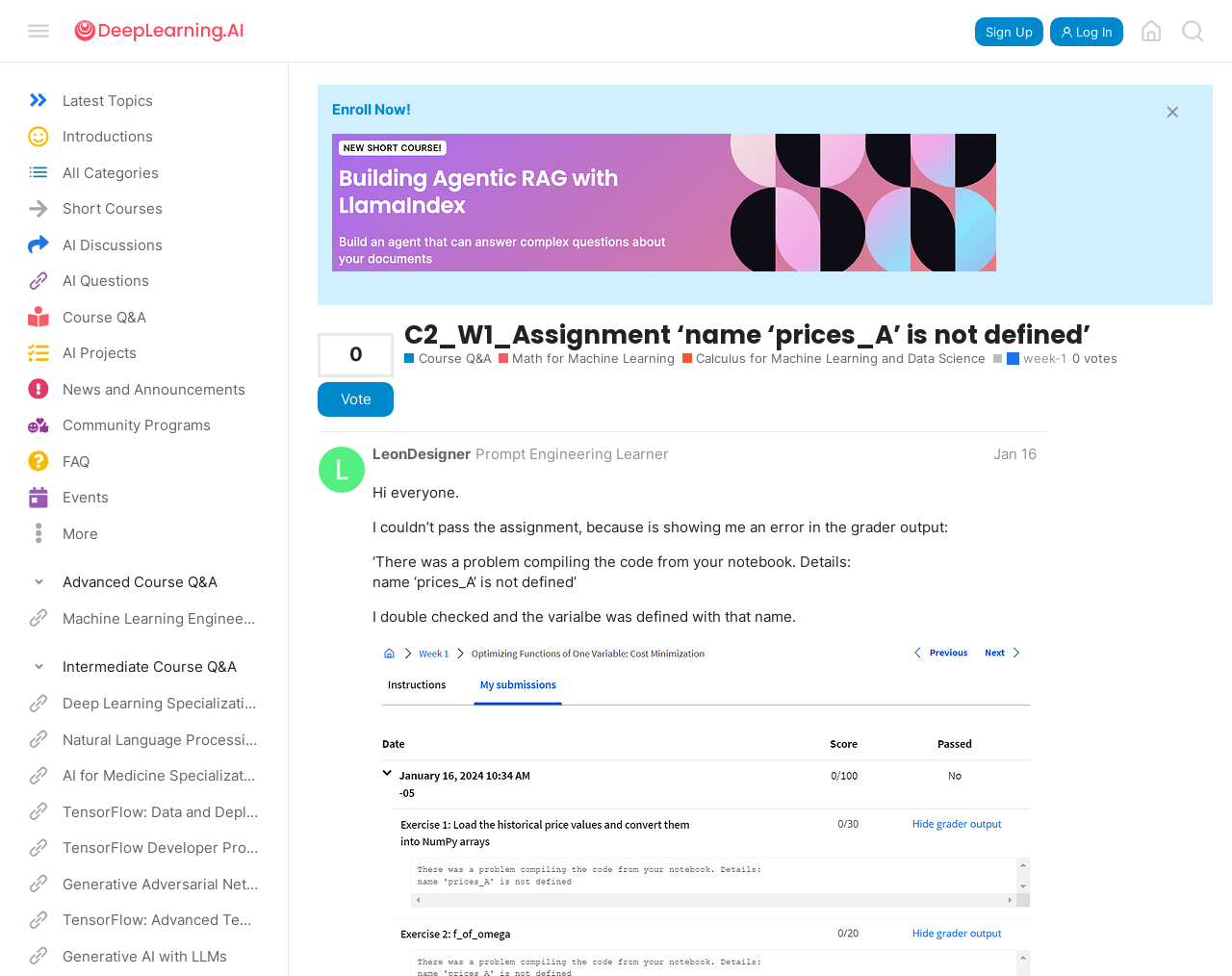Can you find and provide the title of the webpage?

C2_W1_Assignment ‘name ‘prices_A’ is not defined’